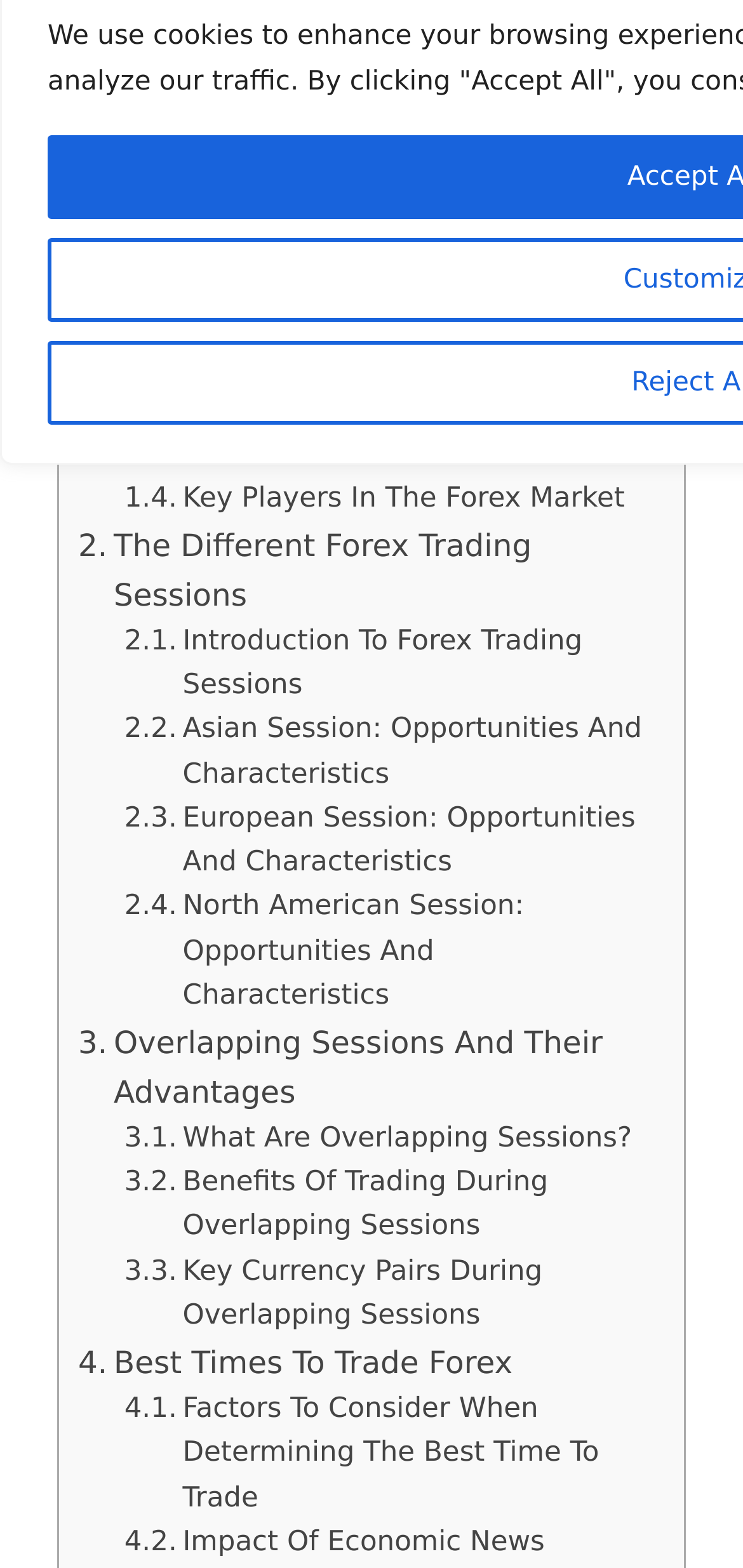What is the benefit of trading during overlapping sessions?
Using the information from the image, provide a comprehensive answer to the question.

According to the webpage, trading during overlapping sessions has benefits, which are discussed in the section 'Benefits Of Trading During Overlapping Sessions'.